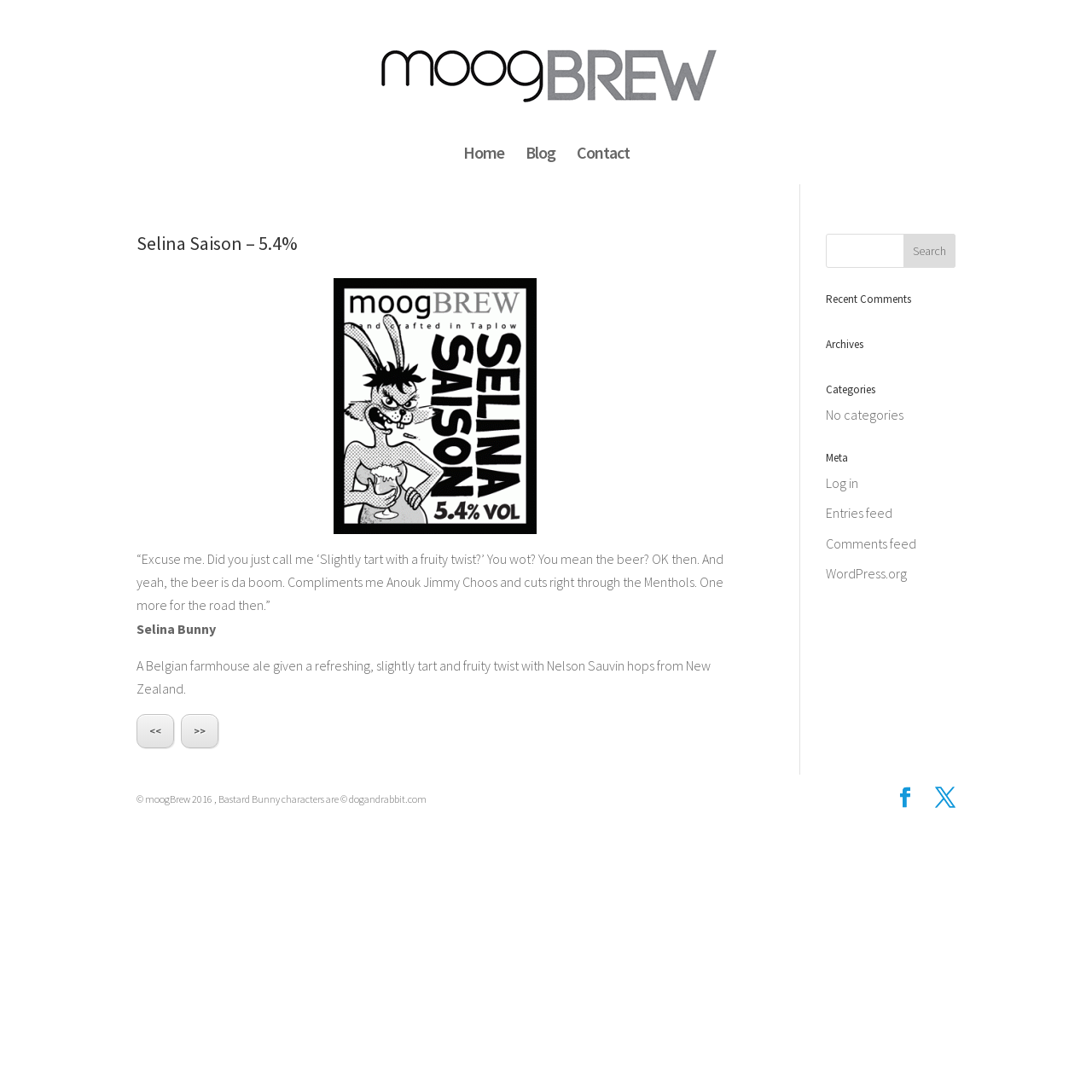Specify the bounding box coordinates of the area that needs to be clicked to achieve the following instruction: "View recent comments".

[0.756, 0.269, 0.875, 0.287]